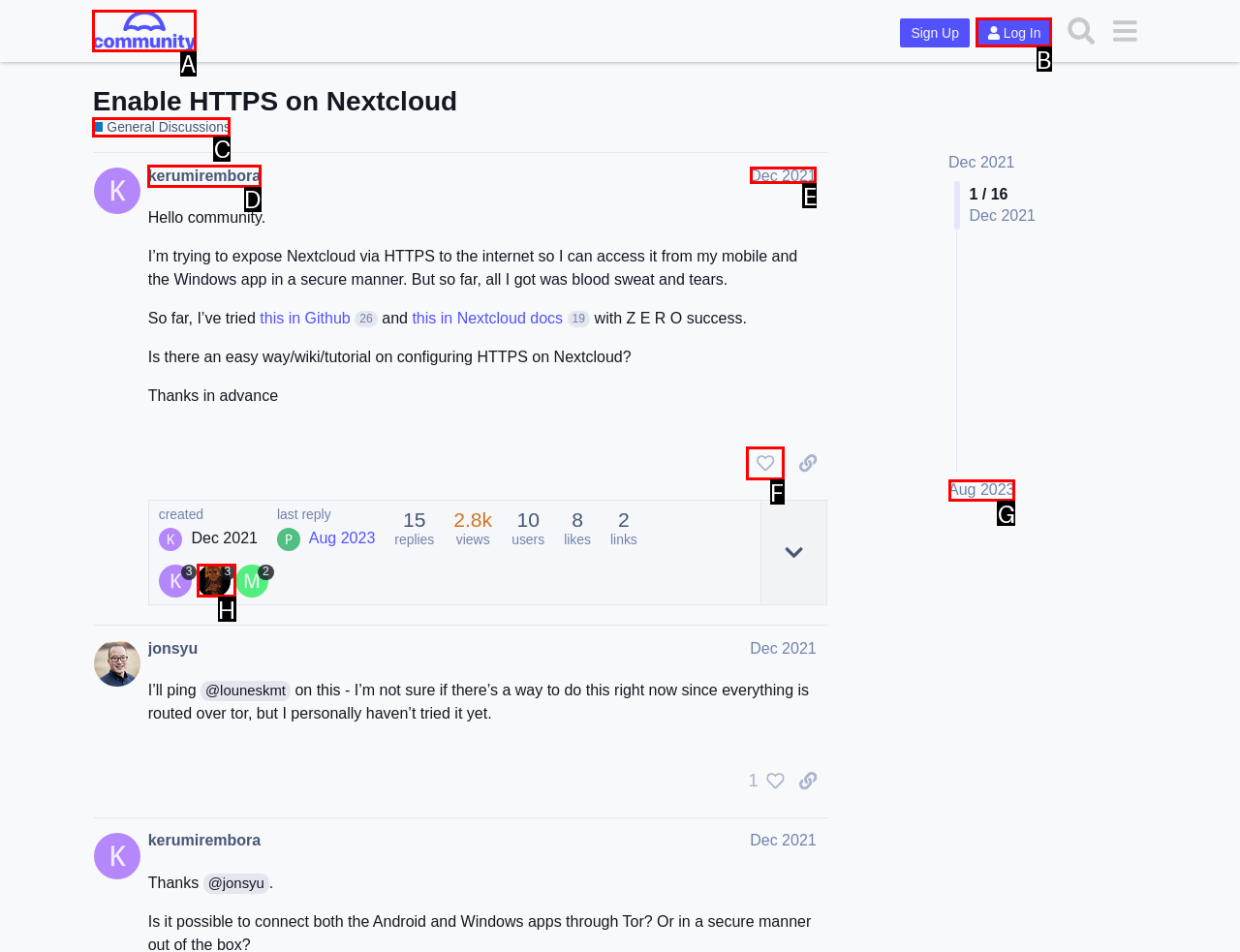Given the description: title="like this post", select the HTML element that best matches it. Reply with the letter of your chosen option.

F